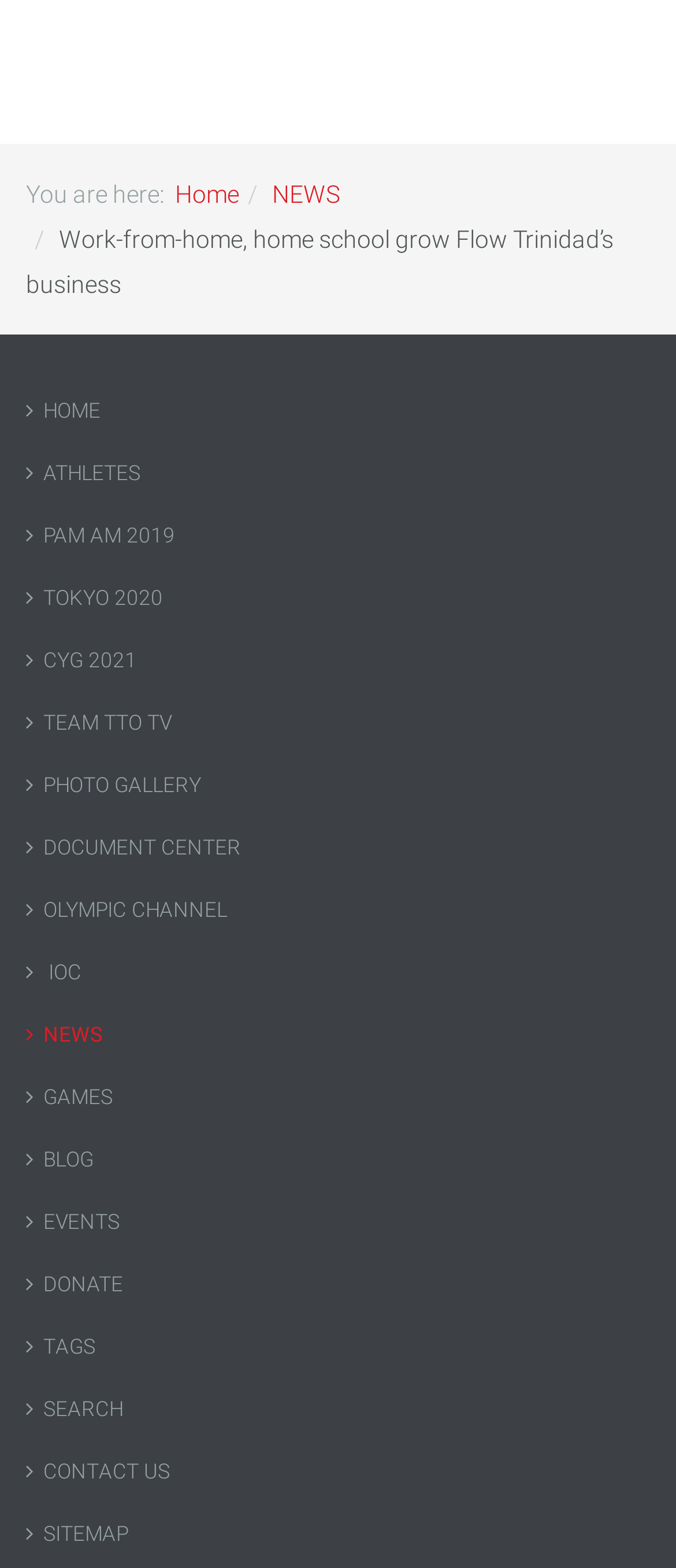Bounding box coordinates are given in the format (top-left x, top-left y, bottom-right x, bottom-right y). All values should be floating point numbers between 0 and 1. Provide the bounding box coordinate for the UI element described as: TEAM TTO TV

[0.038, 0.442, 0.962, 0.481]